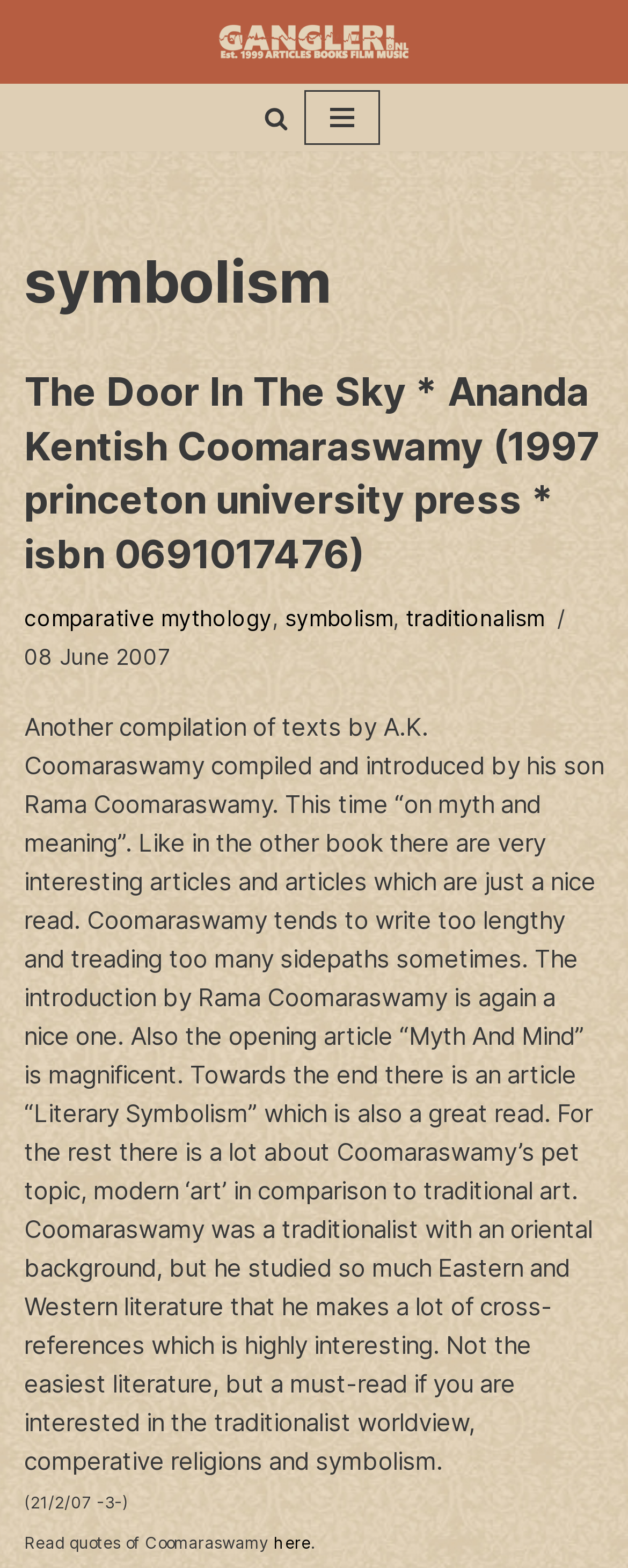Provide a one-word or short-phrase response to the question:
Who compiled the book reviewed on this page?

Rama Coomaraswamy